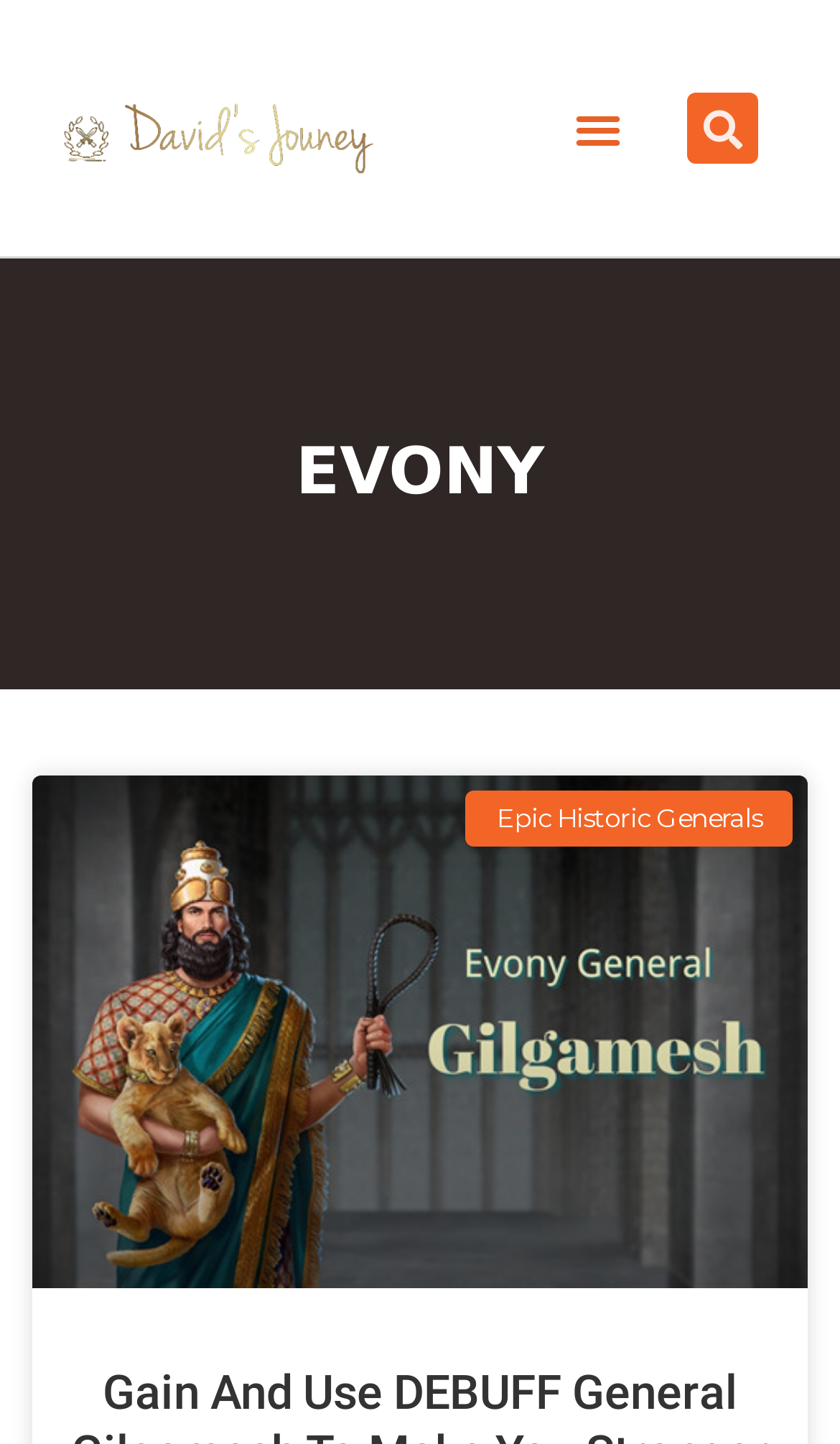What is the name of the logo?
Answer the question using a single word or phrase, according to the image.

David Journey